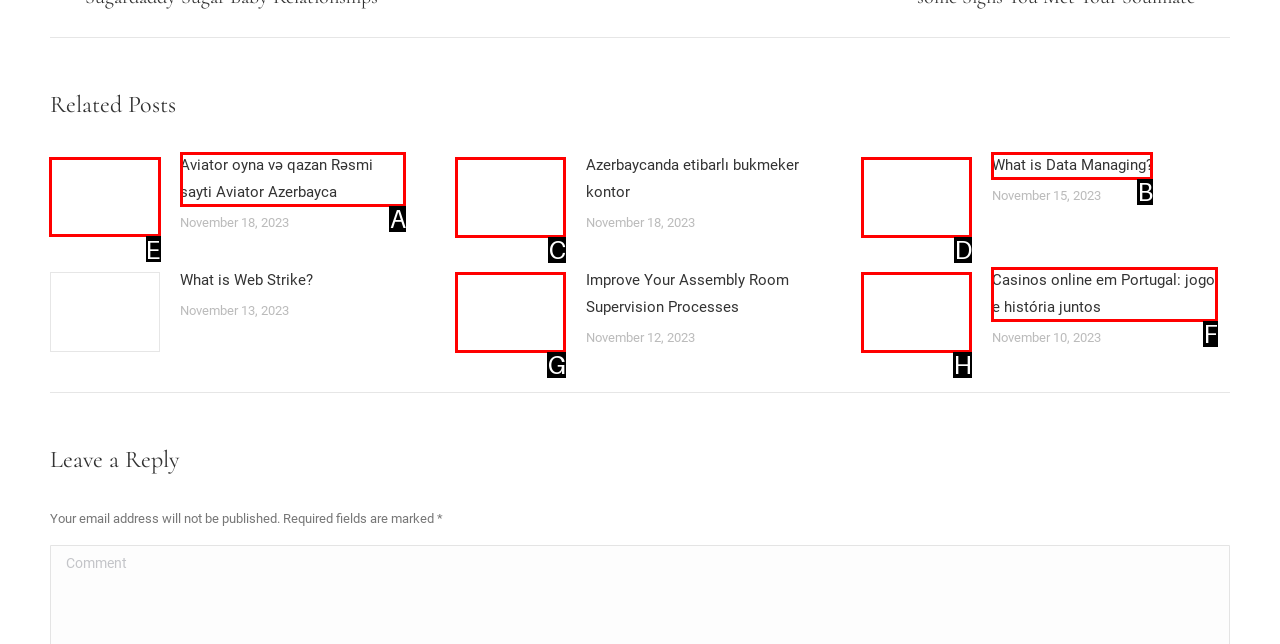To achieve the task: View related post, indicate the letter of the correct choice from the provided options.

E